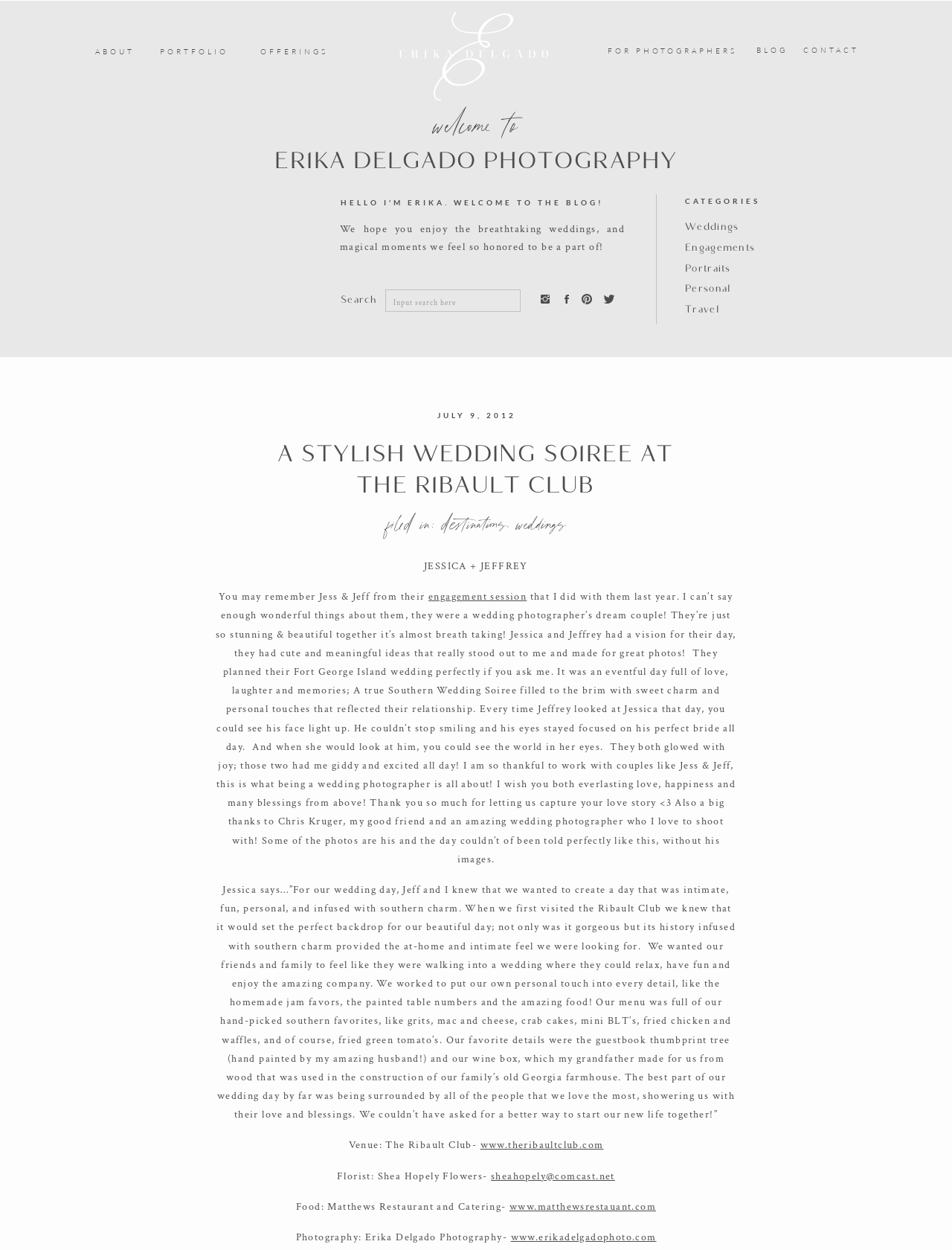Show the bounding box coordinates of the element that should be clicked to complete the task: "View the 'destinations' category".

[0.464, 0.414, 0.532, 0.427]